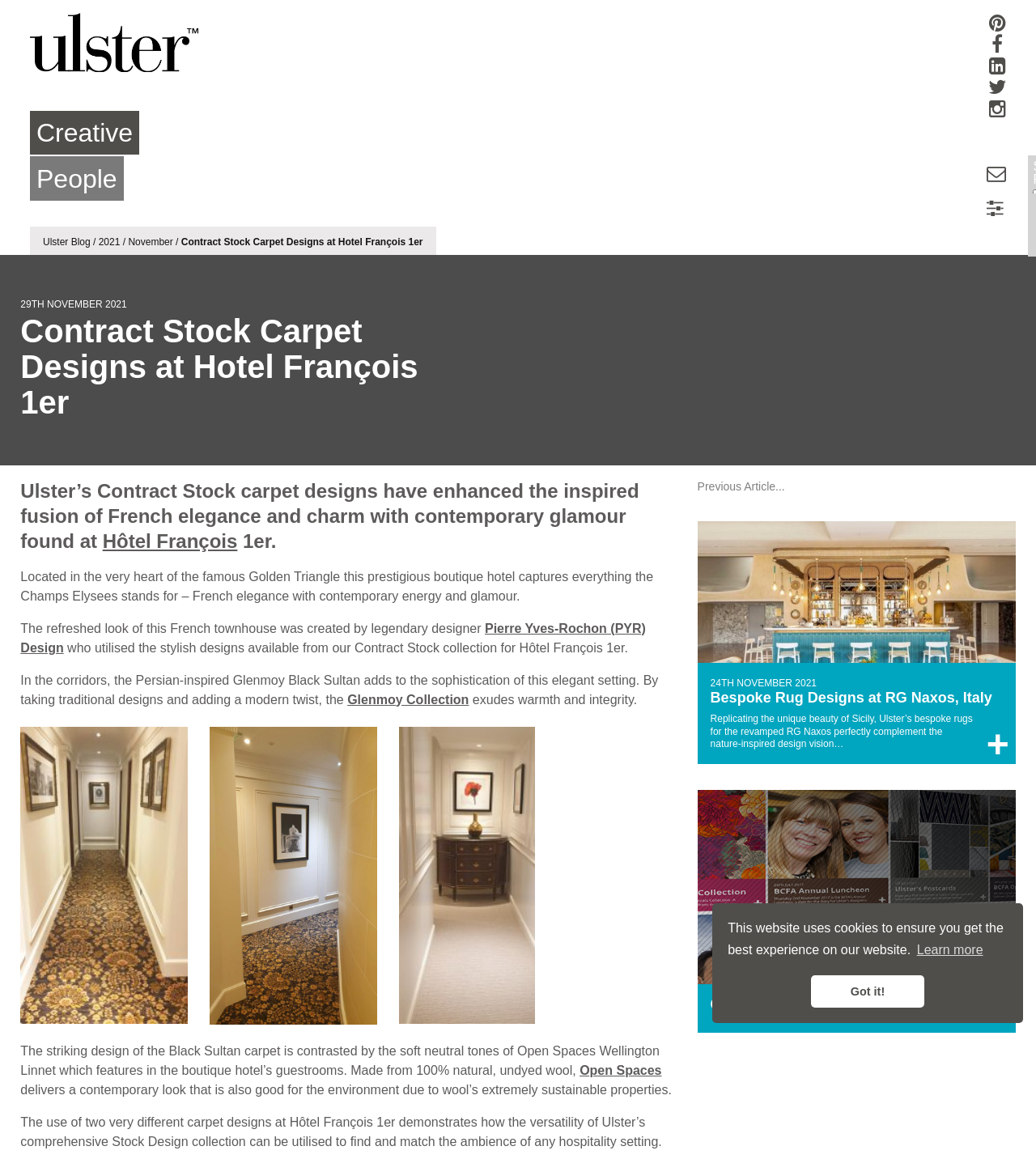Find the UI element described as: "Pinterest" and predict its bounding box coordinates. Ensure the coordinates are four float numbers between 0 and 1, [left, top, right, bottom].

[0.963, 0.01, 0.98, 0.029]